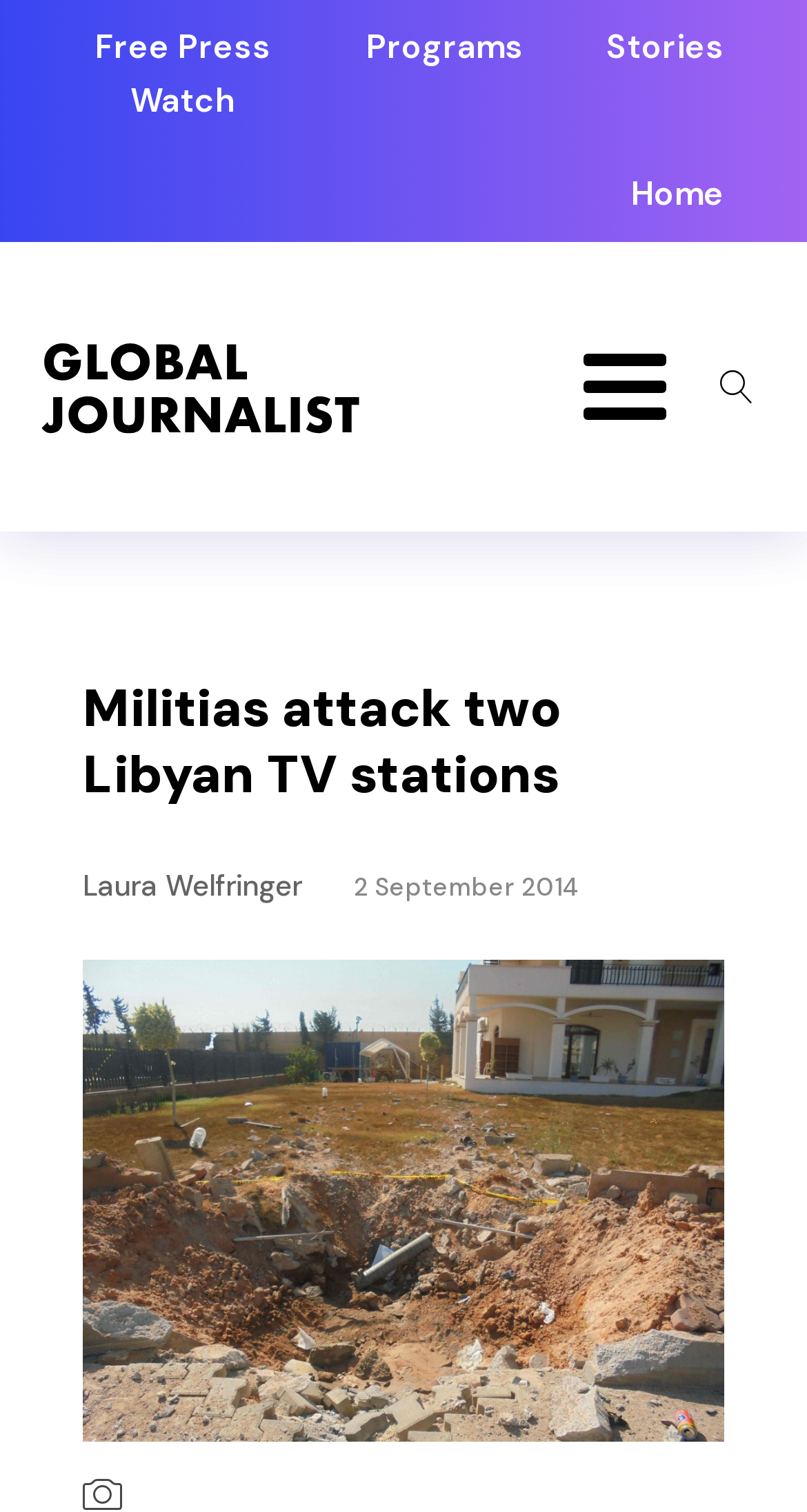Bounding box coordinates are specified in the format (top-left x, top-left y, bottom-right x, bottom-right y). All values are floating point numbers bounded between 0 and 1. Please provide the bounding box coordinate of the region this sentence describes: Laura Welfringer

[0.103, 0.573, 0.374, 0.598]